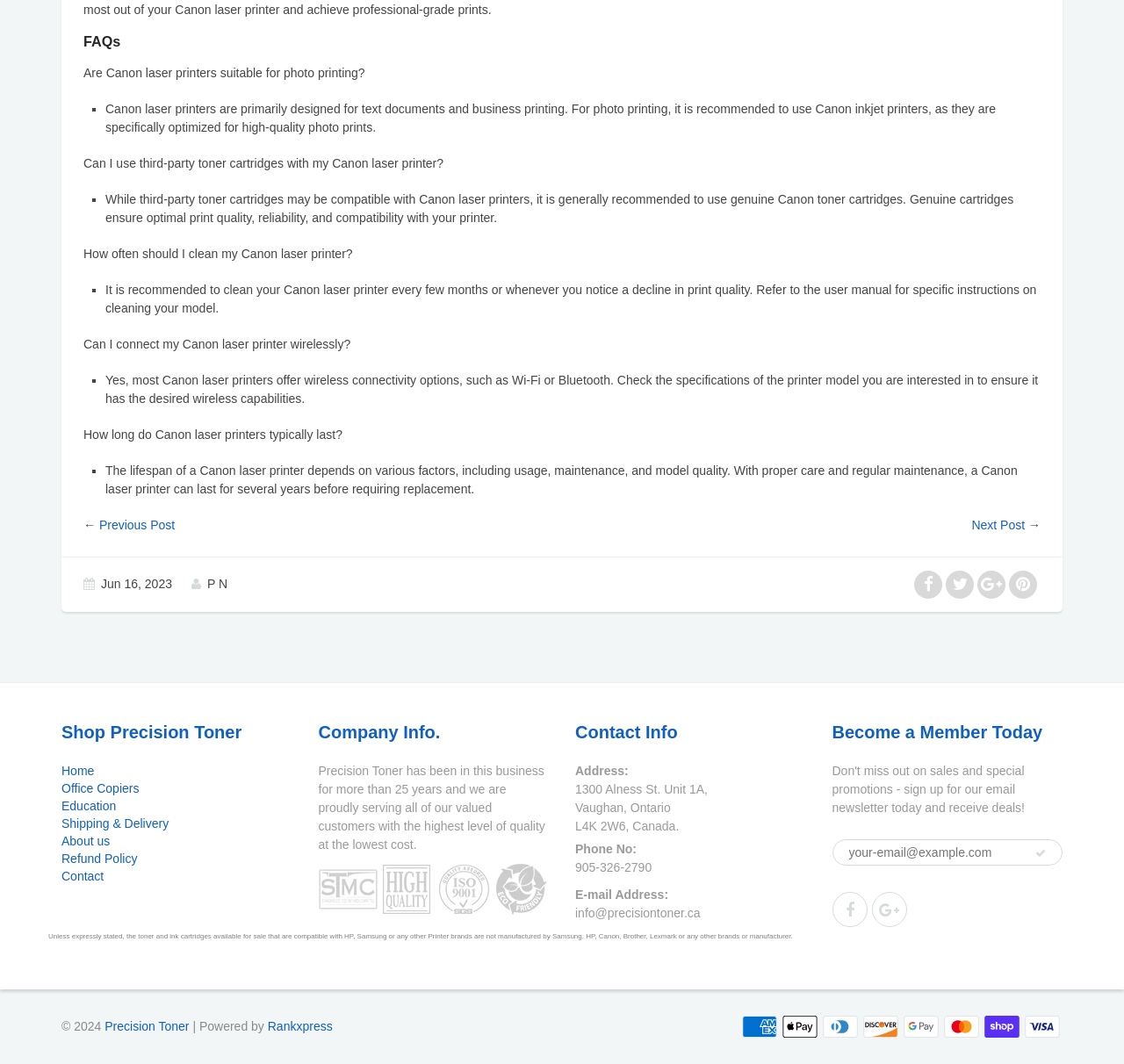Please respond to the question using a single word or phrase:
What is the recommended usage of Canon laser printers?

Text documents and business printing